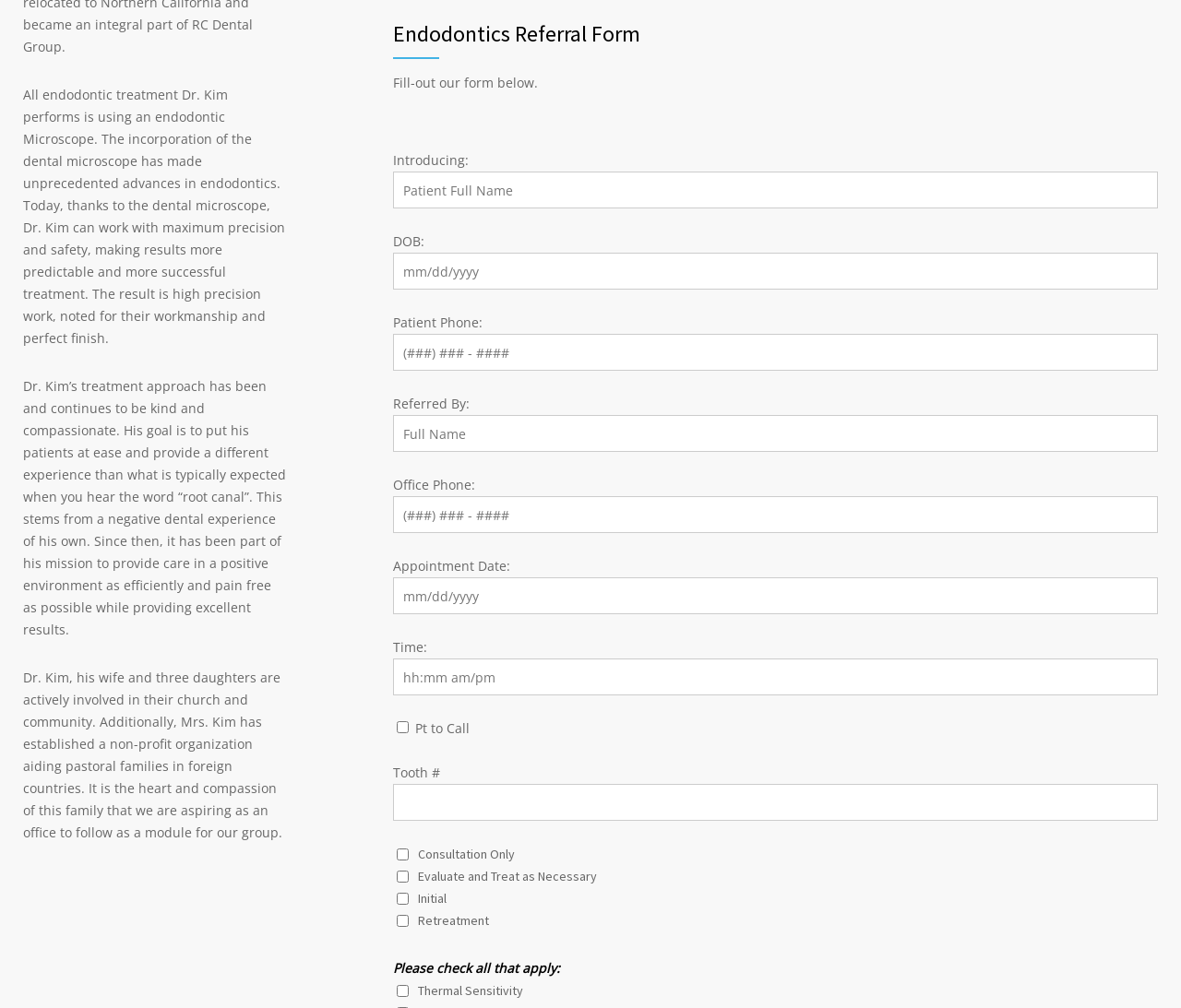What is the purpose of the form on the webpage?
Can you provide a detailed and comprehensive answer to the question?

The form on the webpage is for endodontics referral, as indicated by the heading 'Endodontics Referral Form' above the form. The form allows users to fill out their information and refer a patient for endodontic treatment.